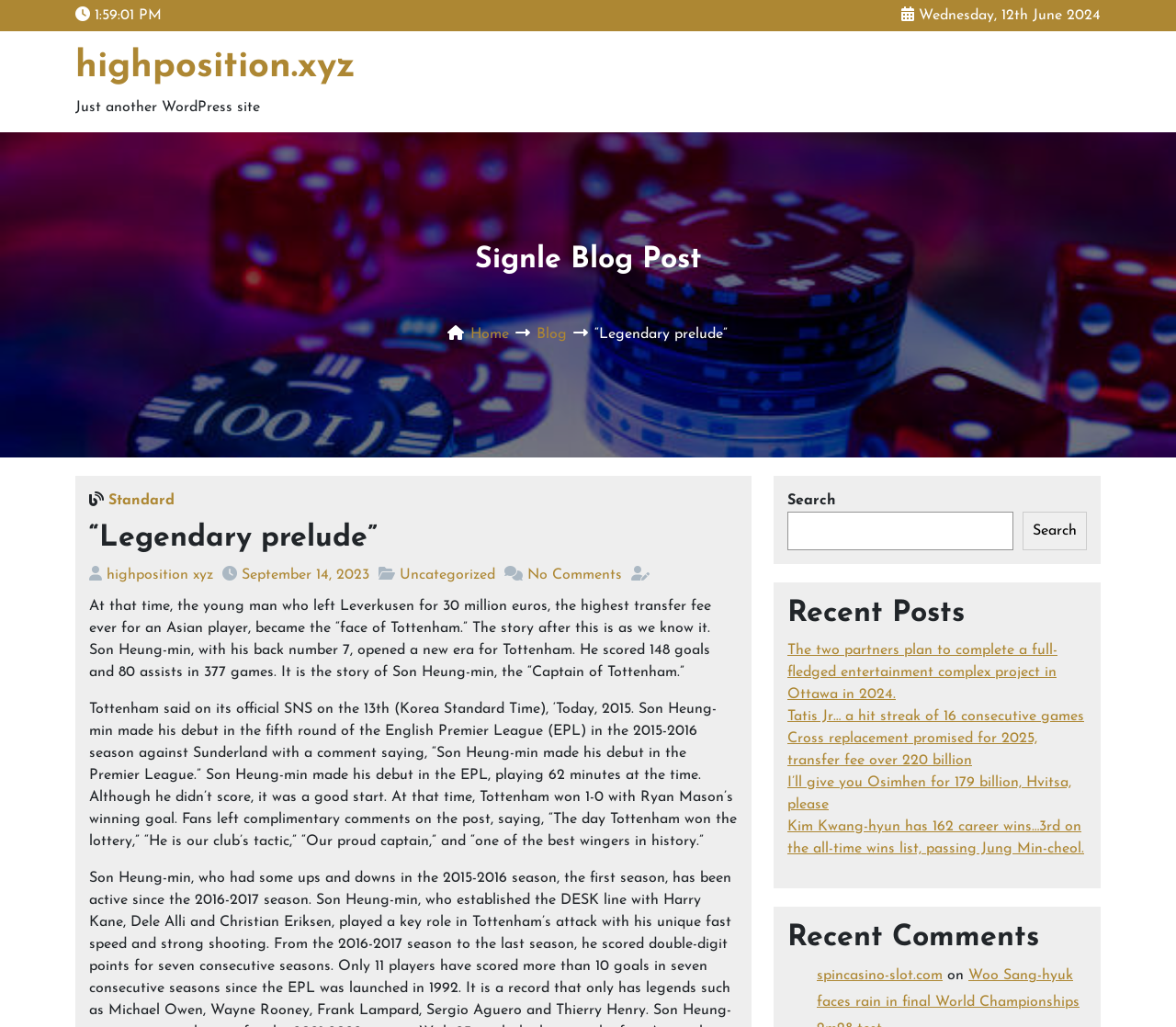Determine the bounding box coordinates of the clickable element to complete this instruction: "Click the 'Home' link". Provide the coordinates in the format of four float numbers between 0 and 1, [left, top, right, bottom].

[0.4, 0.319, 0.432, 0.333]